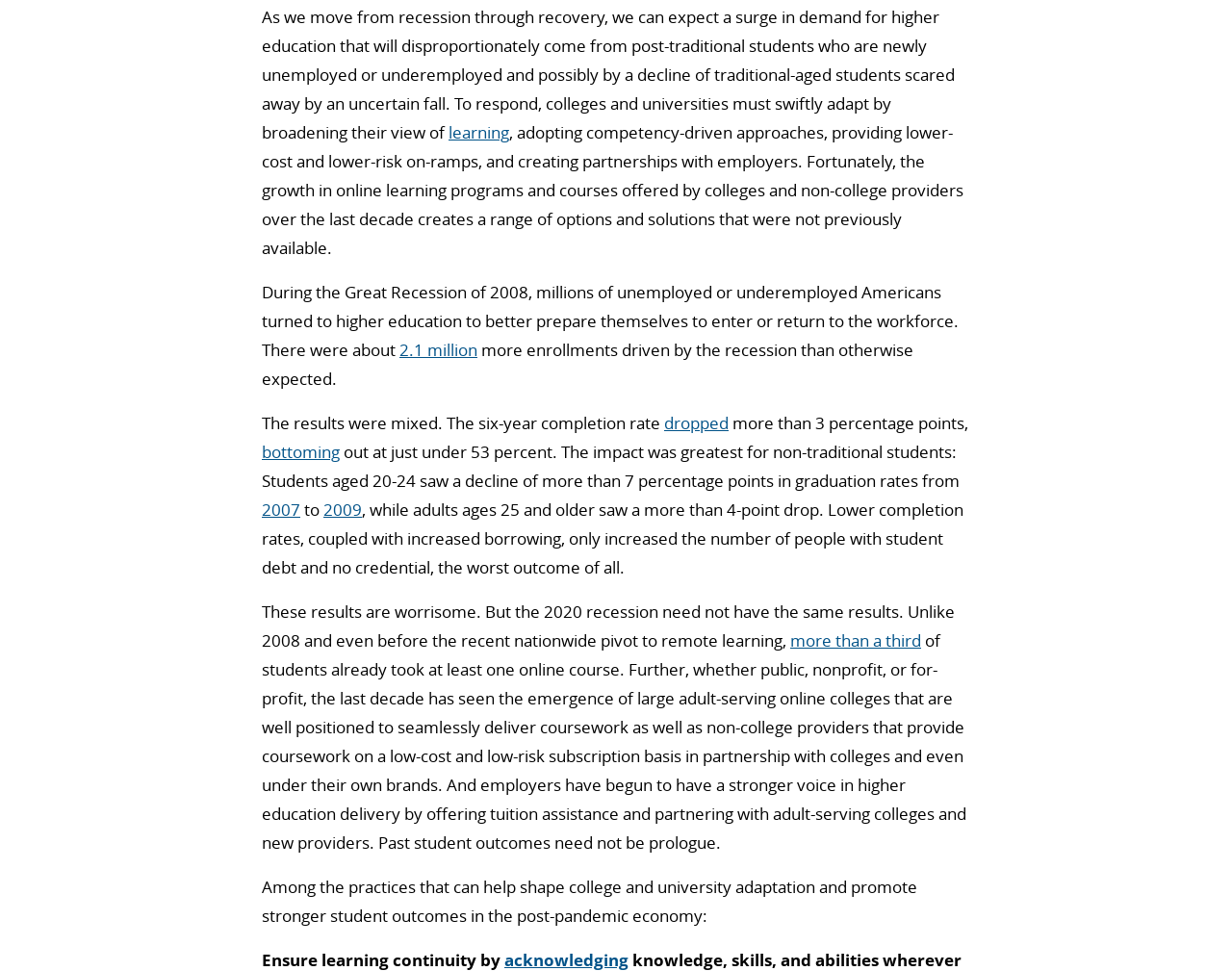Specify the bounding box coordinates of the area to click in order to follow the given instruction: "follow the link '2007'."

[0.212, 0.513, 0.244, 0.536]